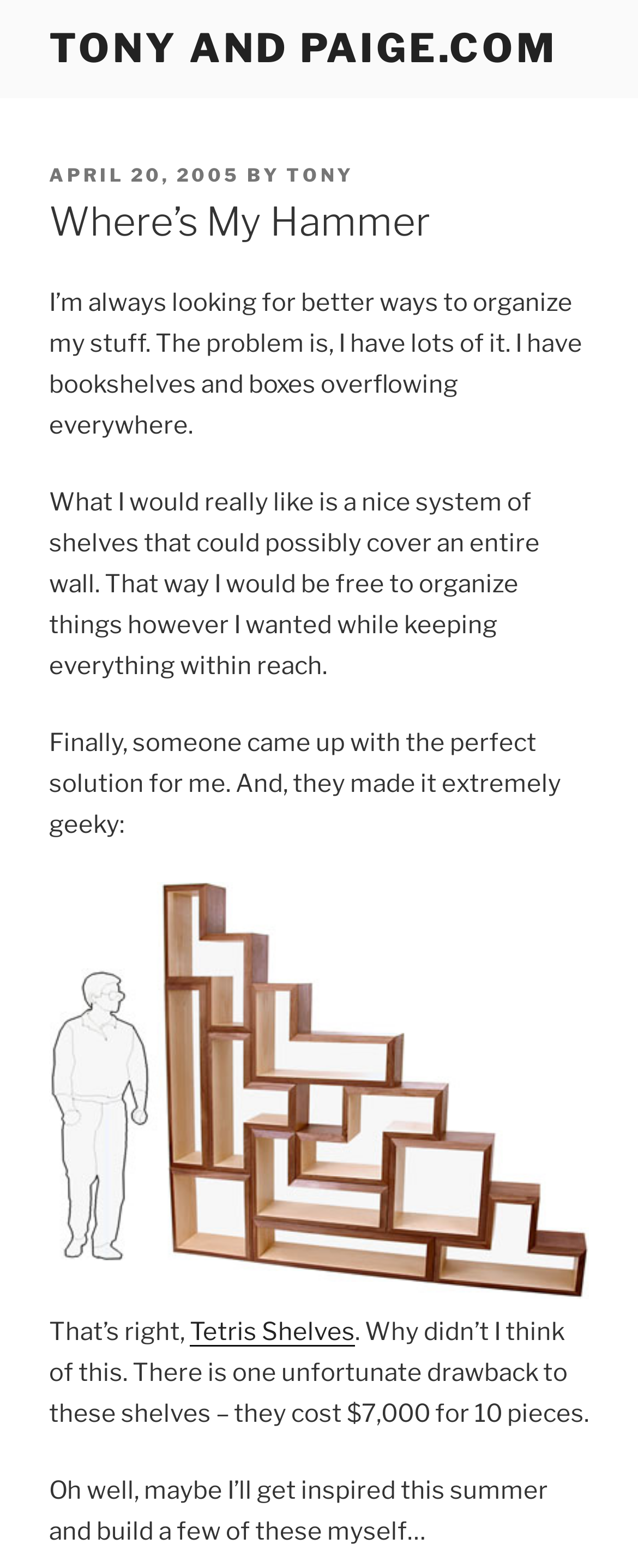Find the headline of the webpage and generate its text content.

Where’s My Hammer